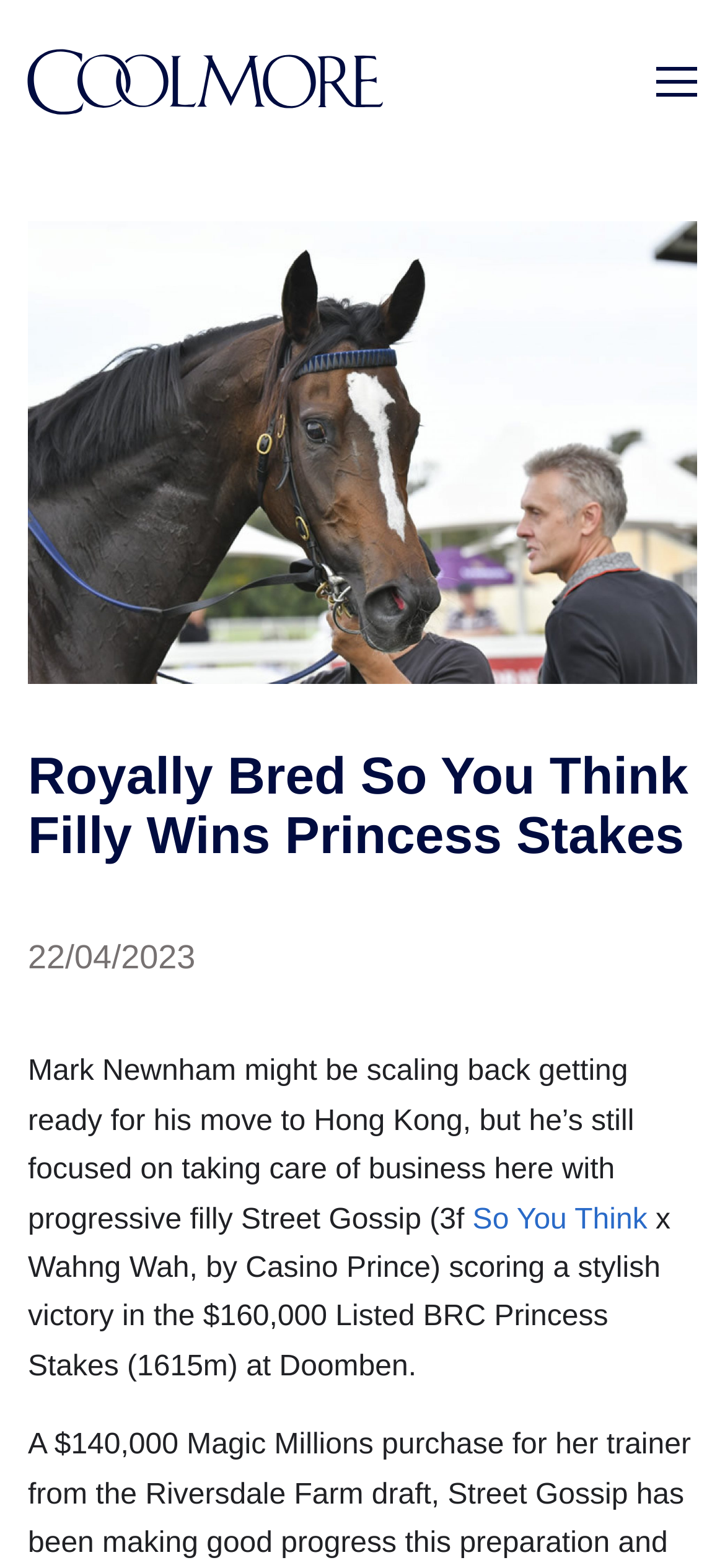Find the bounding box coordinates for the HTML element described as: "So You Think". The coordinates should consist of four float values between 0 and 1, i.e., [left, top, right, bottom].

[0.652, 0.768, 0.893, 0.788]